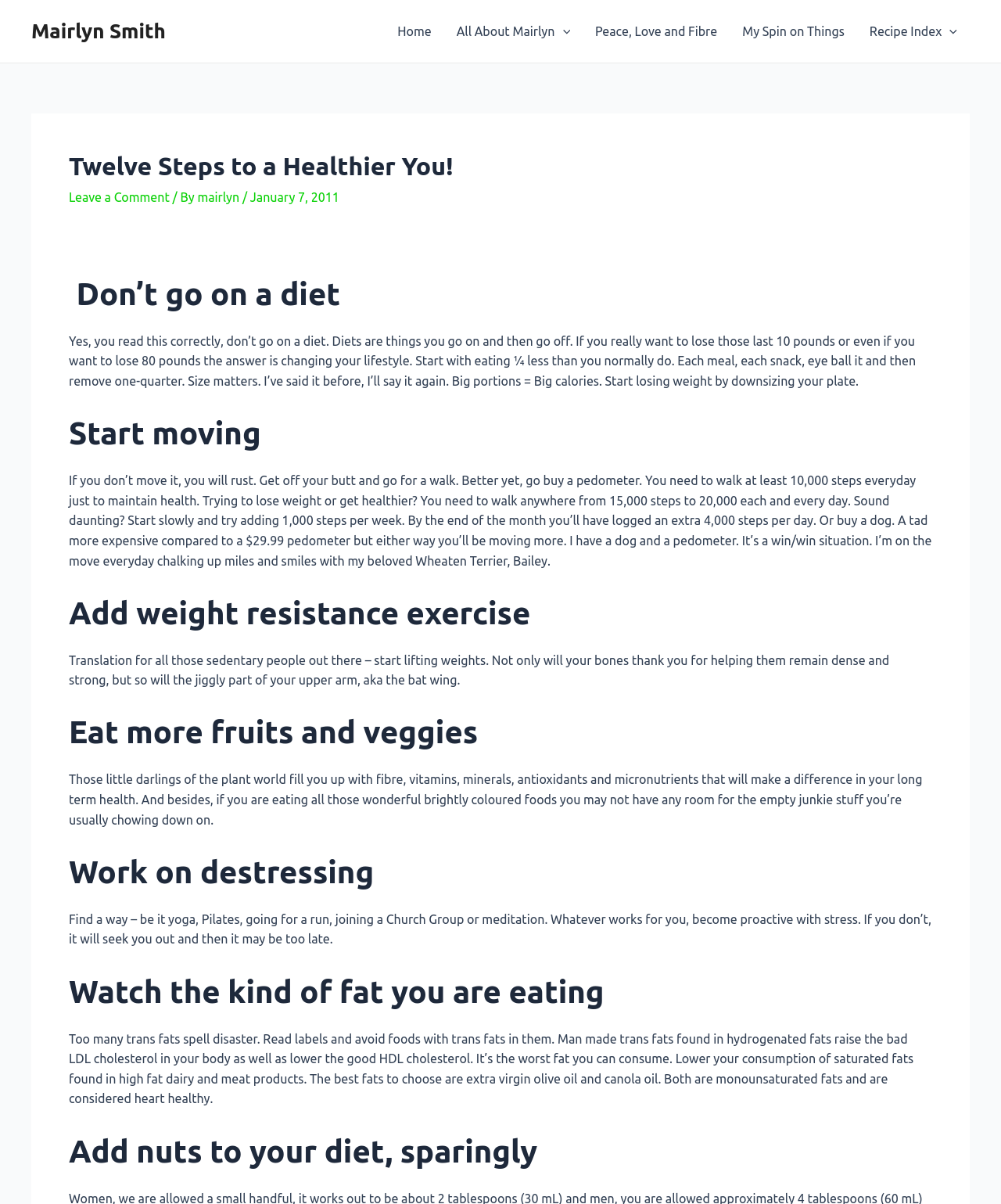Please mark the bounding box coordinates of the area that should be clicked to carry out the instruction: "Click on the 'Home' link".

[0.385, 0.0, 0.443, 0.052]